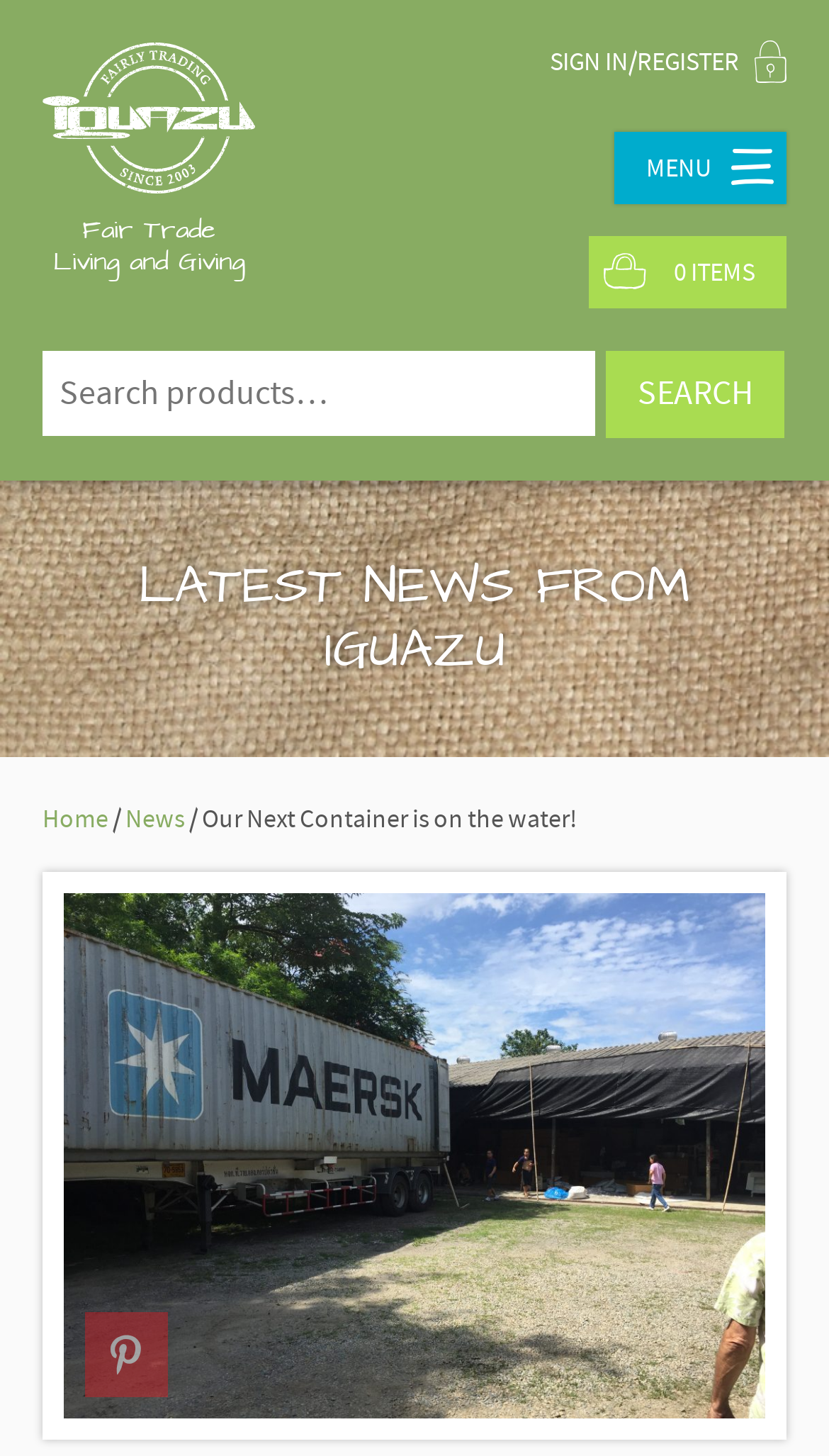Indicate the bounding box coordinates of the clickable region to achieve the following instruction: "Visit pinterest."

[0.103, 0.902, 0.203, 0.96]